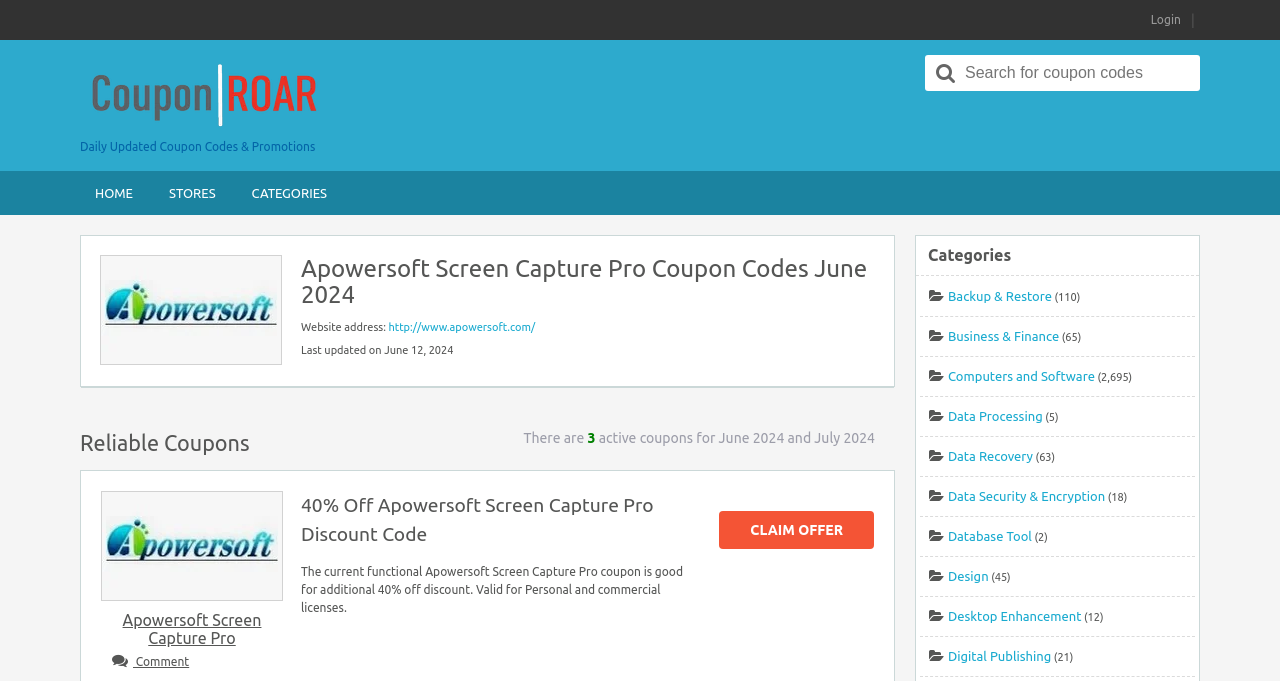Extract the bounding box coordinates of the UI element described: "Business & Finance". Provide the coordinates in the format [left, top, right, bottom] with values ranging from 0 to 1.

[0.741, 0.483, 0.828, 0.504]